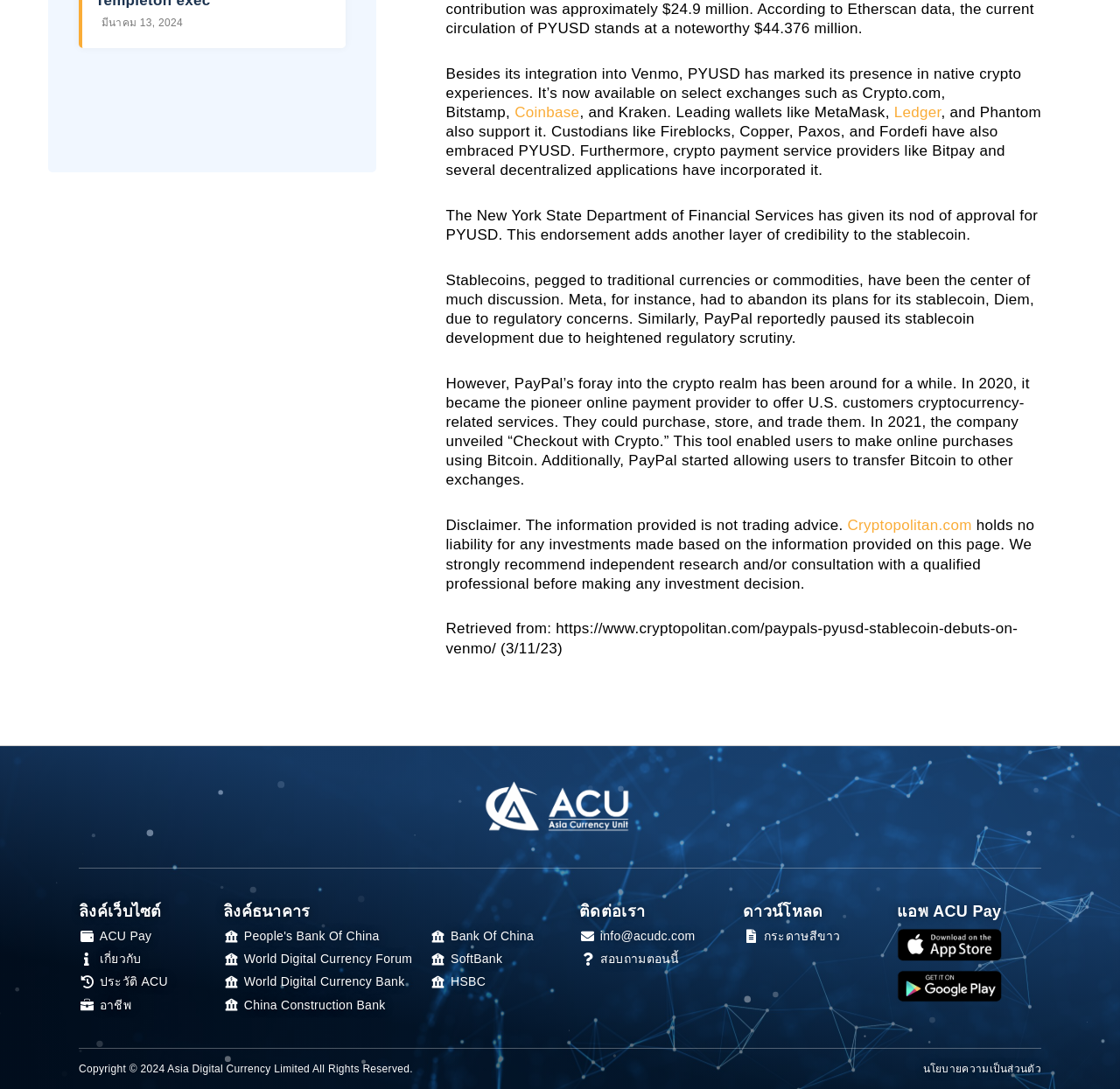Show me the bounding box coordinates of the clickable region to achieve the task as per the instruction: "Download the white paper".

[0.663, 0.852, 0.751, 0.867]